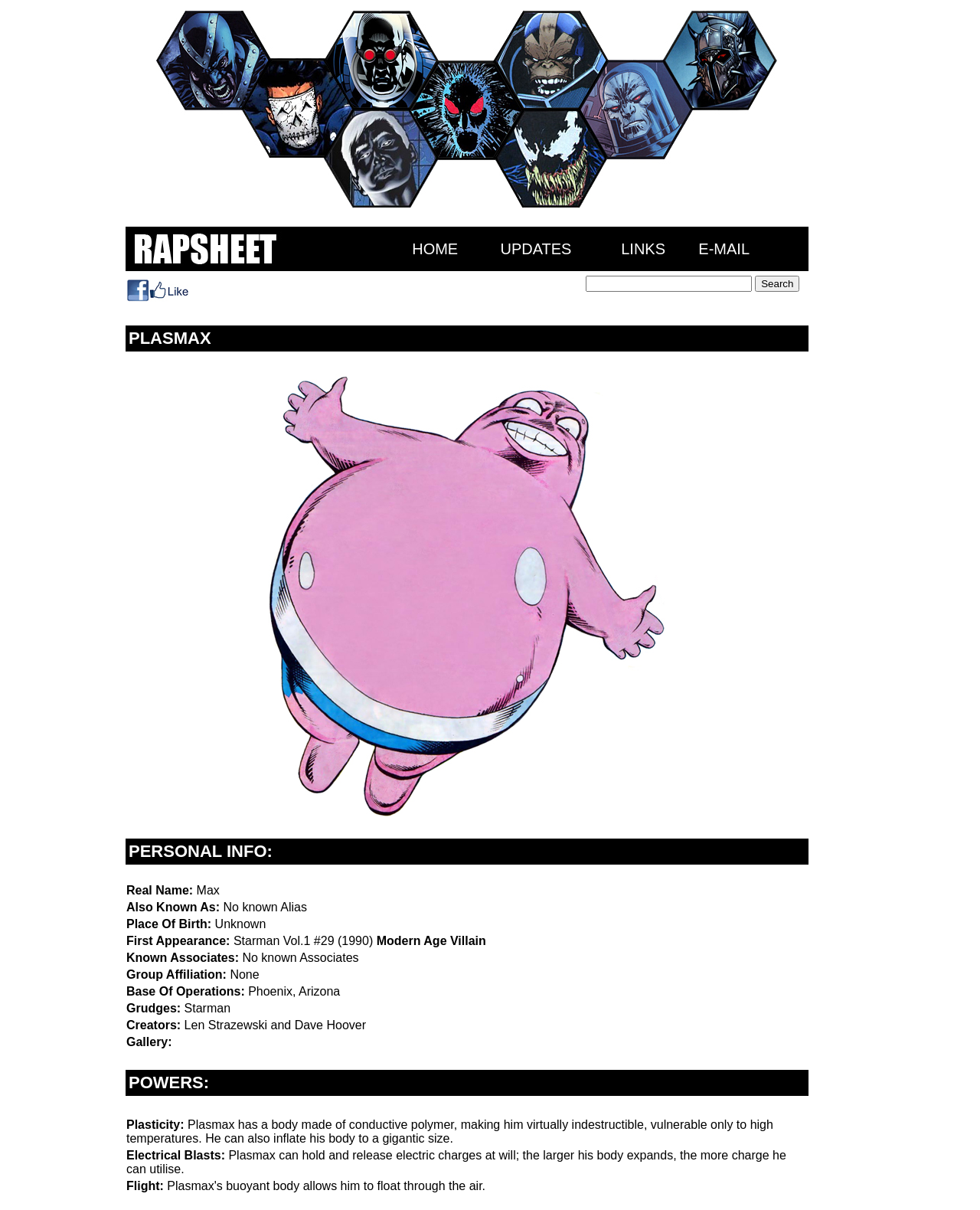Determine the bounding box coordinates (top-left x, top-left y, bottom-right x, bottom-right y) of the UI element described in the following text: name="submit" value="Search"

[0.77, 0.228, 0.816, 0.241]